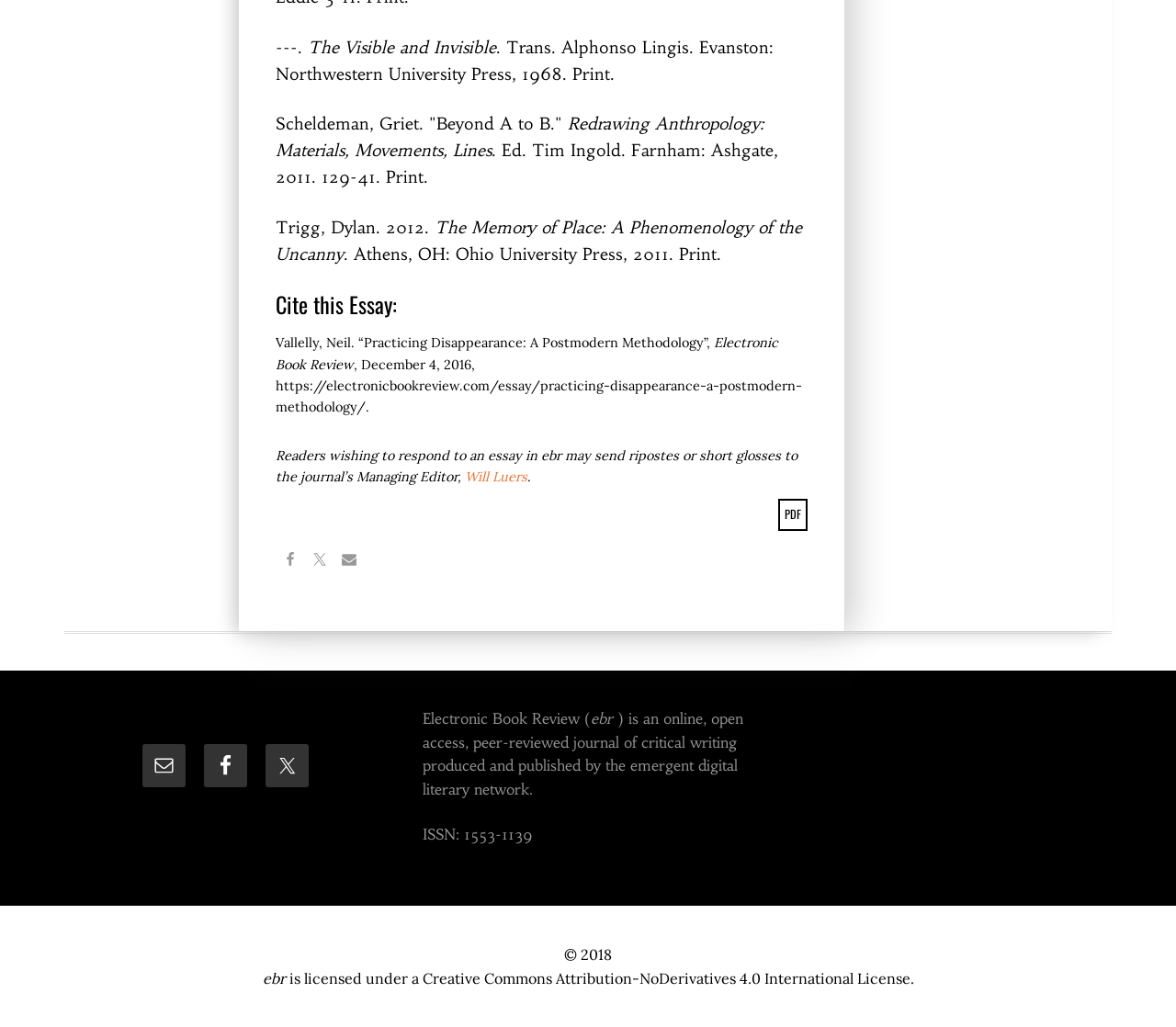Identify the bounding box coordinates for the UI element mentioned here: "Will Luers". Provide the coordinates as four float values between 0 and 1, i.e., [left, top, right, bottom].

[0.395, 0.456, 0.448, 0.472]